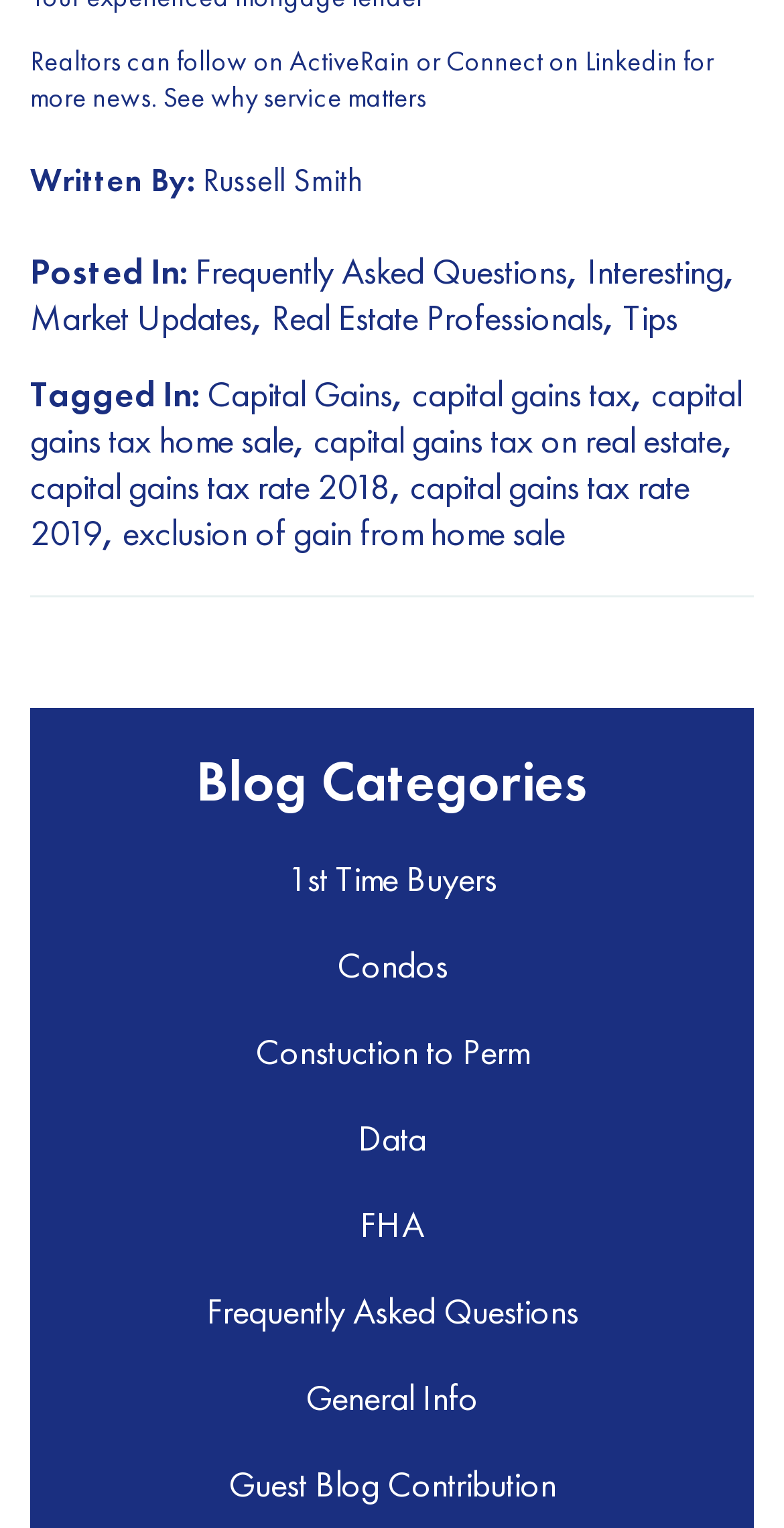Find the bounding box coordinates of the clickable region needed to perform the following instruction: "View posts in General Info". The coordinates should be provided as four float numbers between 0 and 1, i.e., [left, top, right, bottom].

[0.39, 0.9, 0.61, 0.93]